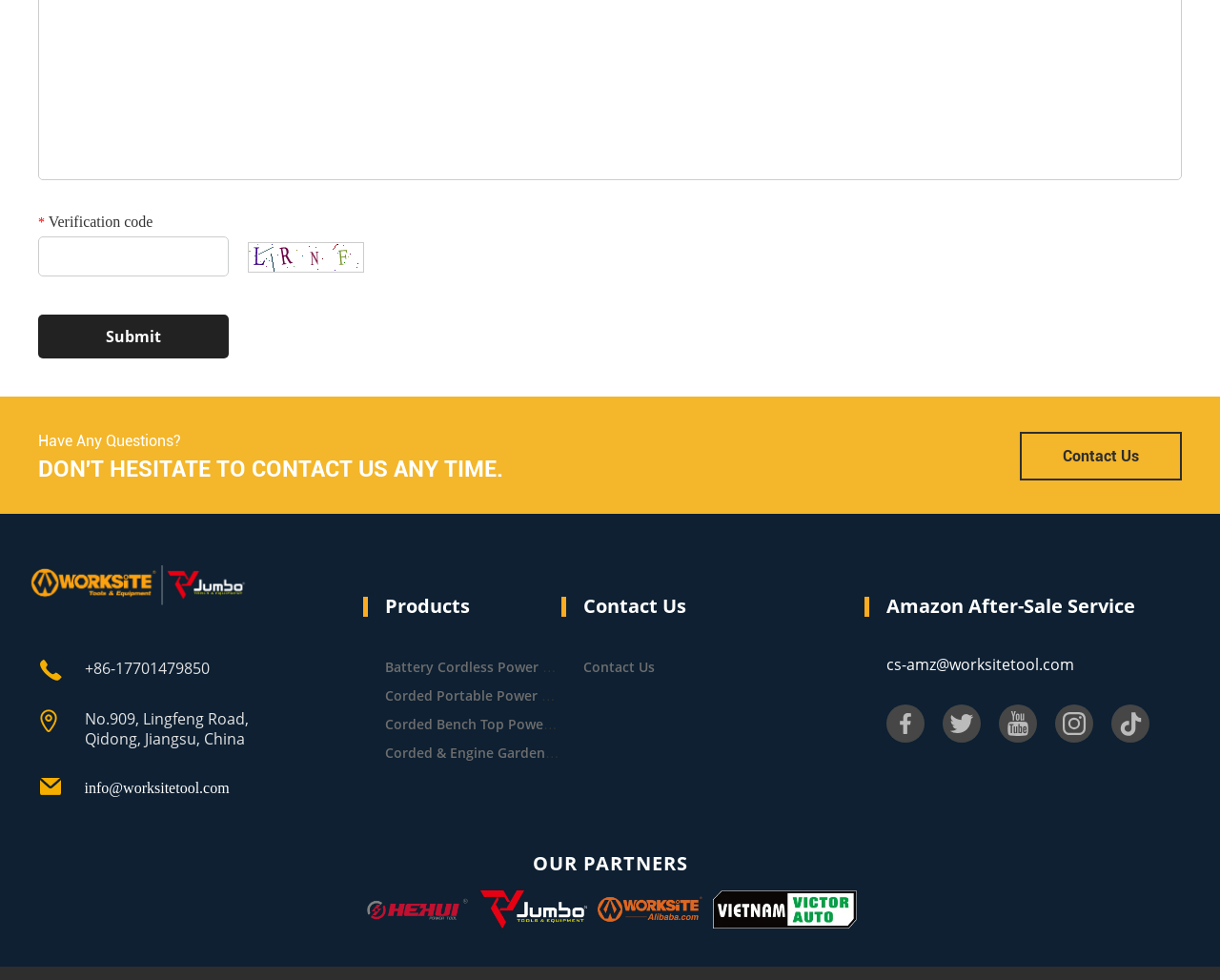Determine the bounding box for the described UI element: "Linkedin".

None